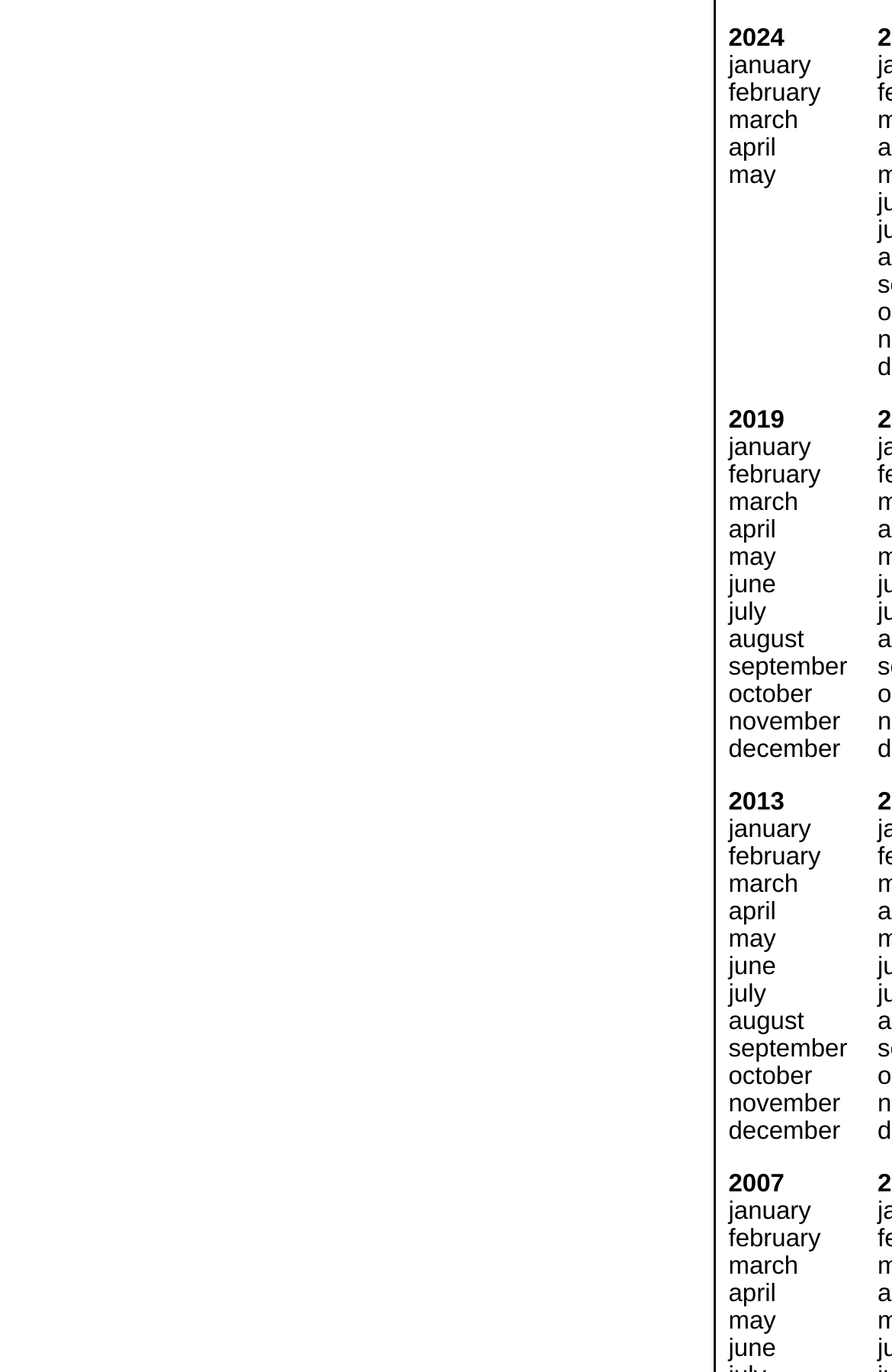What is the first month listed in 2013?
Use the image to answer the question with a single word or phrase.

january